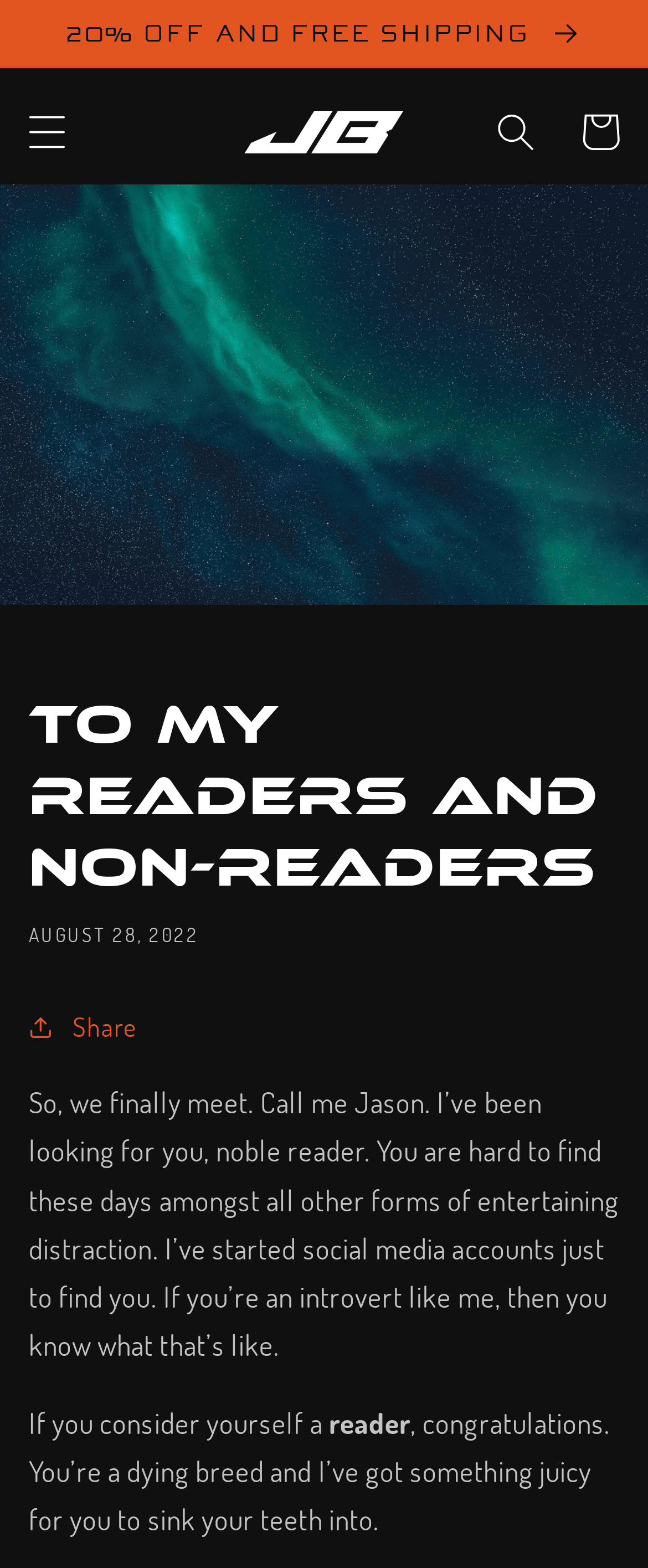What is the name of the author?
Provide a detailed and extensive answer to the question.

The author's name is mentioned in the text as 'Call me Jason.'